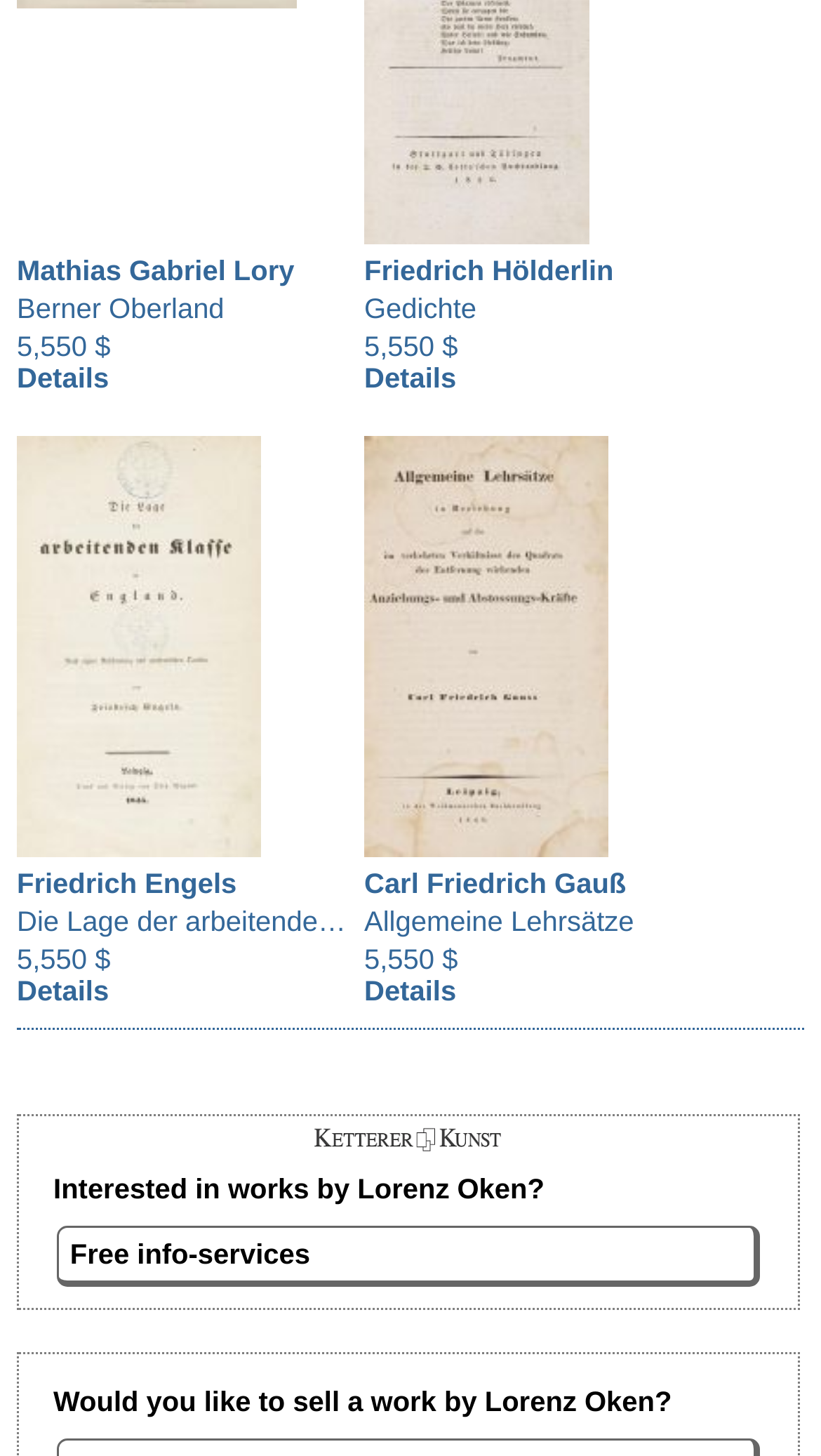Please analyze the image and give a detailed answer to the question:
What is the price of each book?

I found multiple instances of the text '5,550 $' on the page, which appears to be the price of each book. This text is located near the author names and book titles.